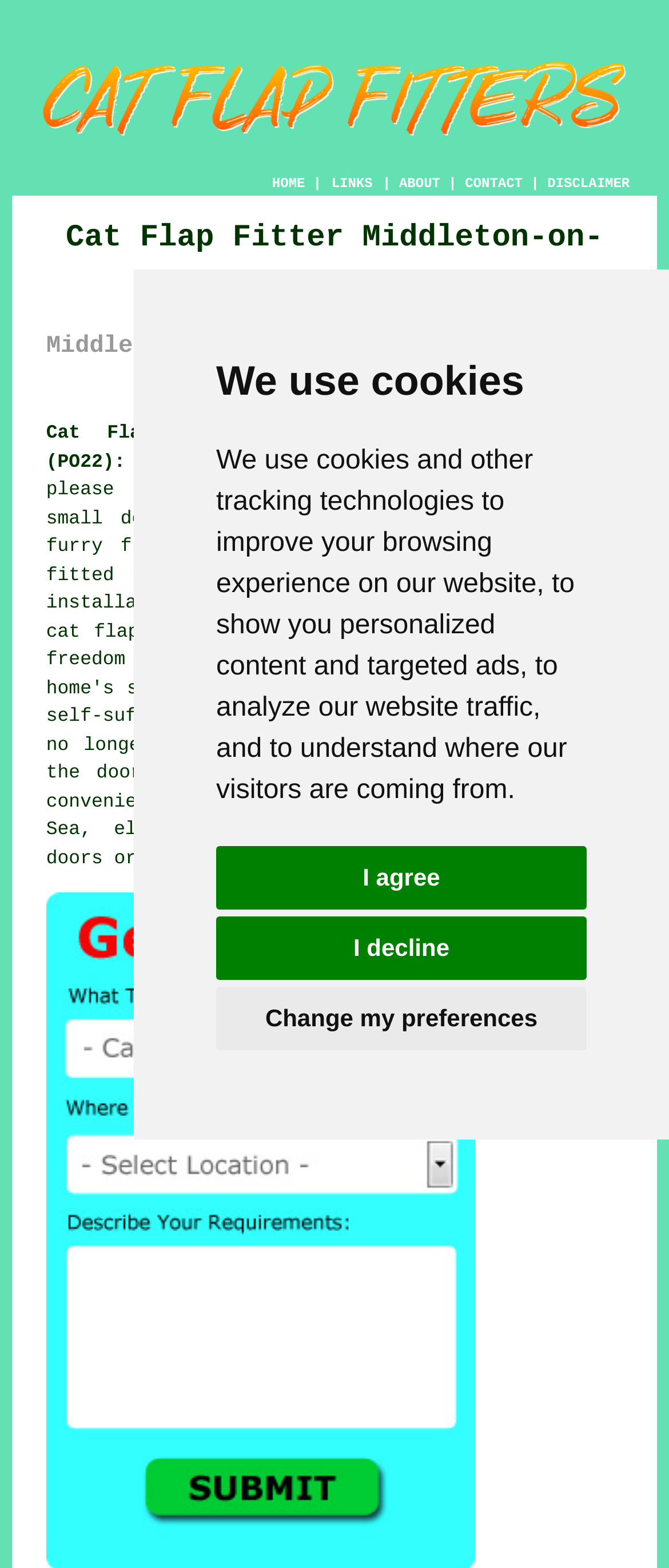Answer the question using only one word or a concise phrase: What is the location served by the cat flap fitter?

Middleton-on-Sea, West Sussex